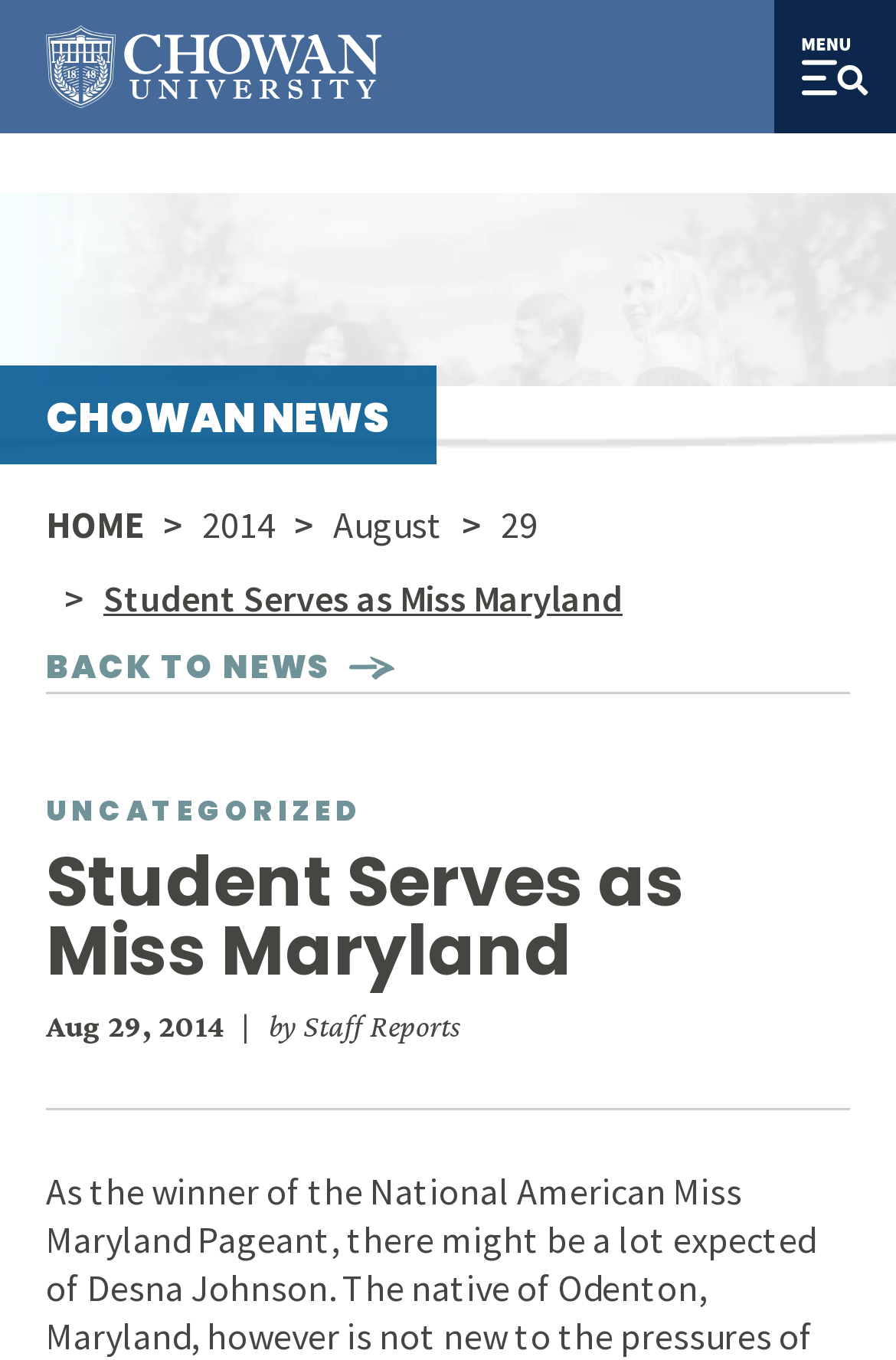Indicate the bounding box coordinates of the element that must be clicked to execute the instruction: "Open extended navigation". The coordinates should be given as four float numbers between 0 and 1, i.e., [left, top, right, bottom].

[0.864, 0.0, 1.0, 0.098]